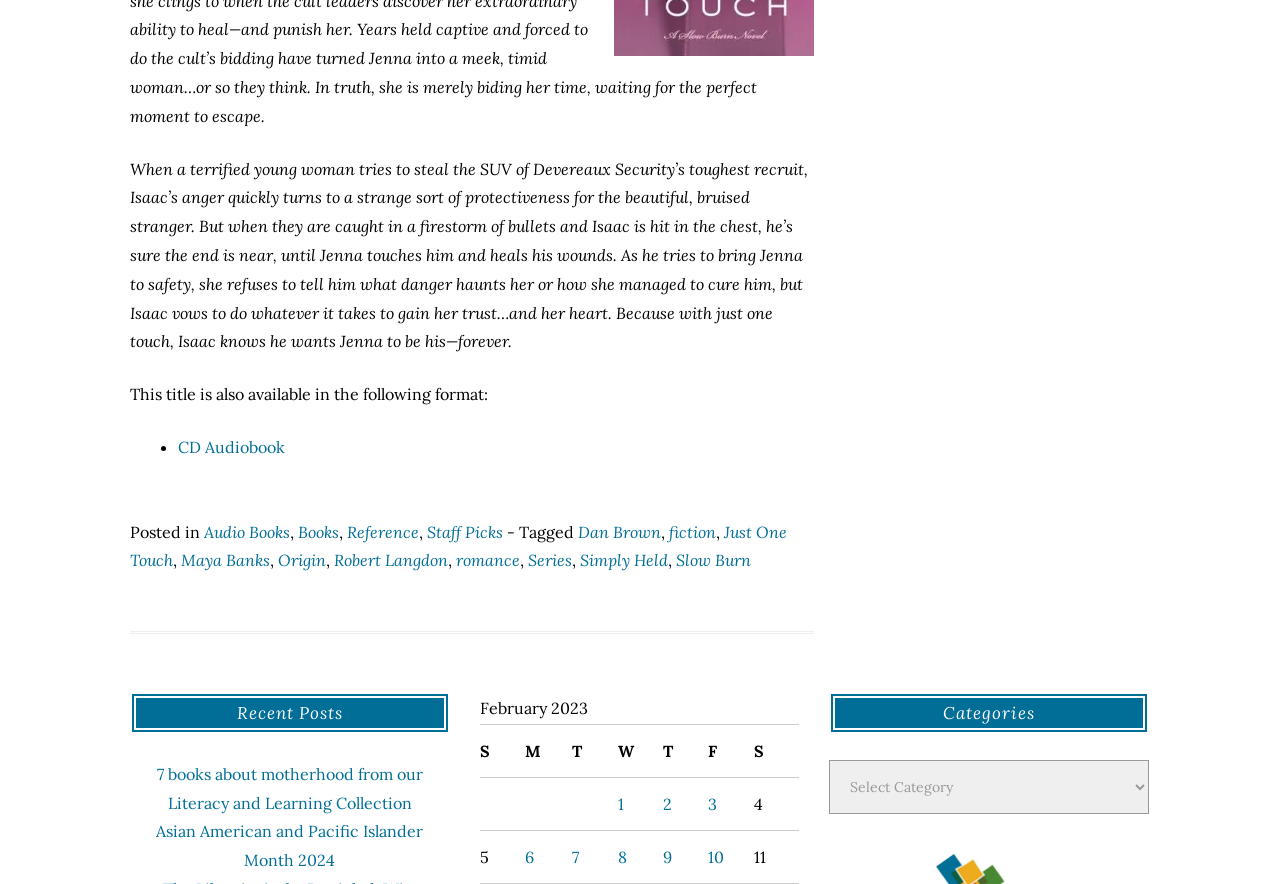Please give the bounding box coordinates of the area that should be clicked to fulfill the following instruction: "Select the 'Categories' combobox". The coordinates should be in the format of four float numbers from 0 to 1, i.e., [left, top, right, bottom].

[0.648, 0.859, 0.898, 0.921]